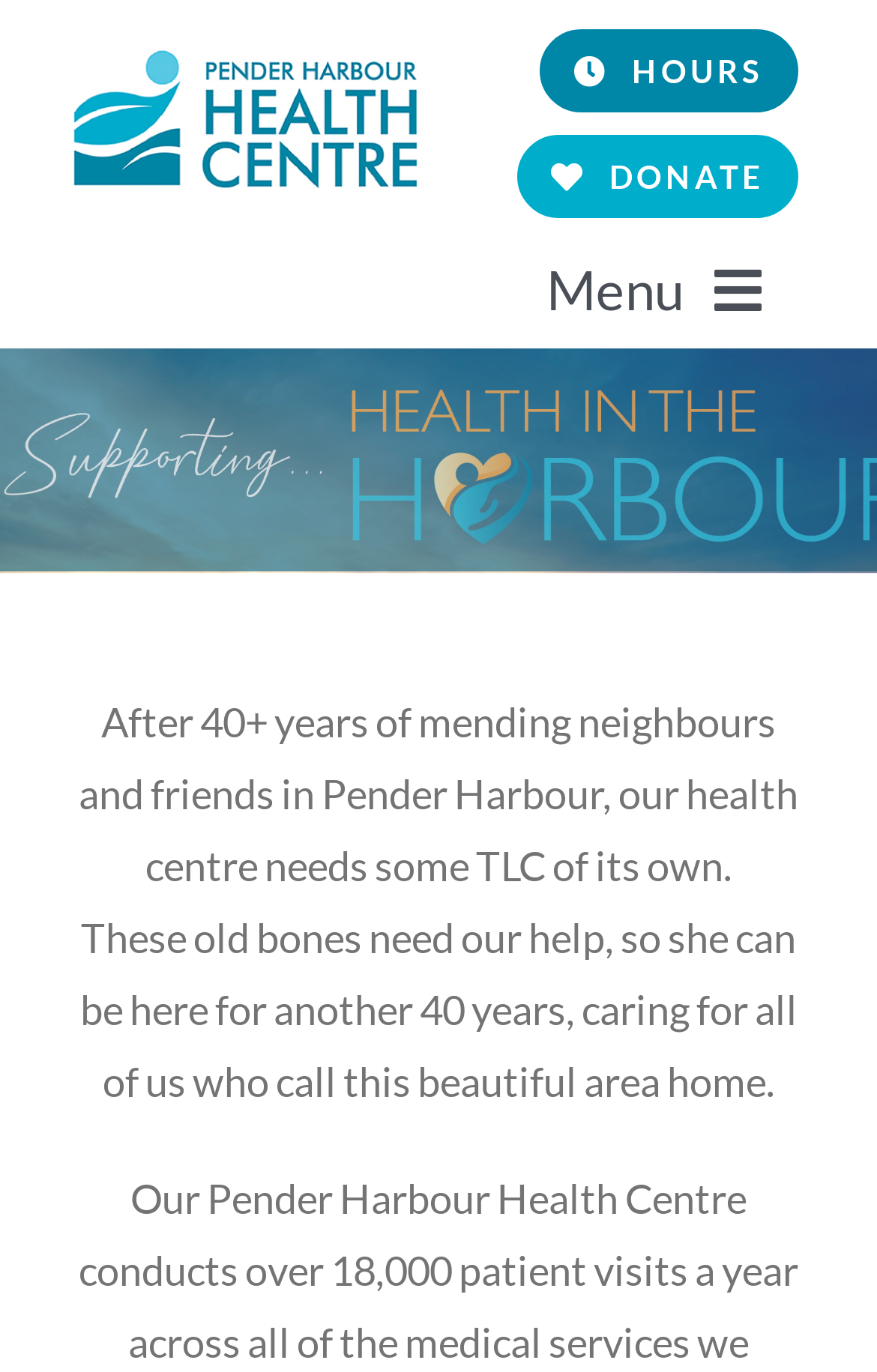Identify the bounding box coordinates of the clickable section necessary to follow the following instruction: "Click the Pender Harbour Health Centre Logo". The coordinates should be presented as four float numbers from 0 to 1, i.e., [left, top, right, bottom].

[0.077, 0.03, 0.483, 0.066]